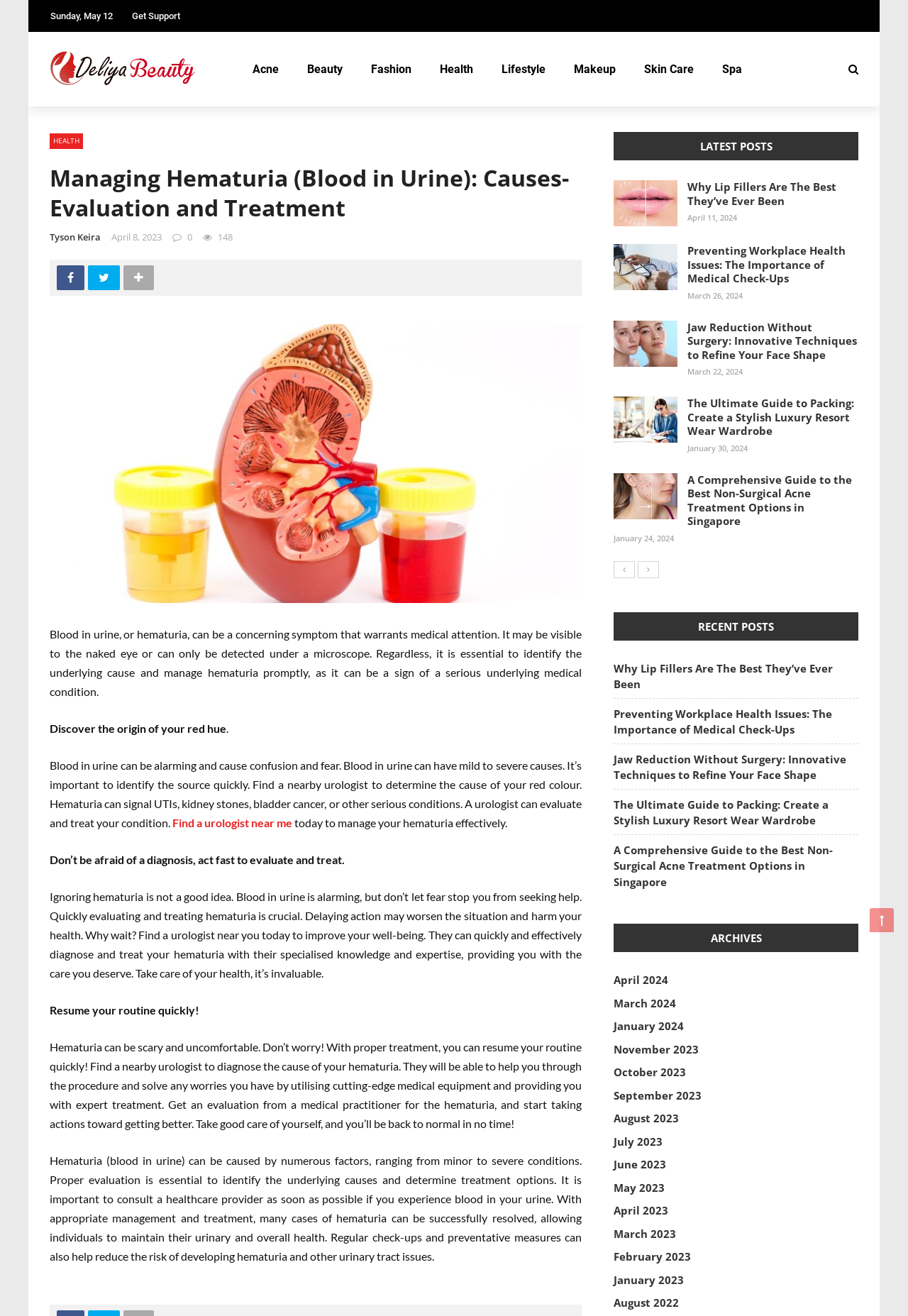Can you find the bounding box coordinates of the area I should click to execute the following instruction: "Check the 'ARCHIVES' section"?

[0.782, 0.702, 0.839, 0.723]